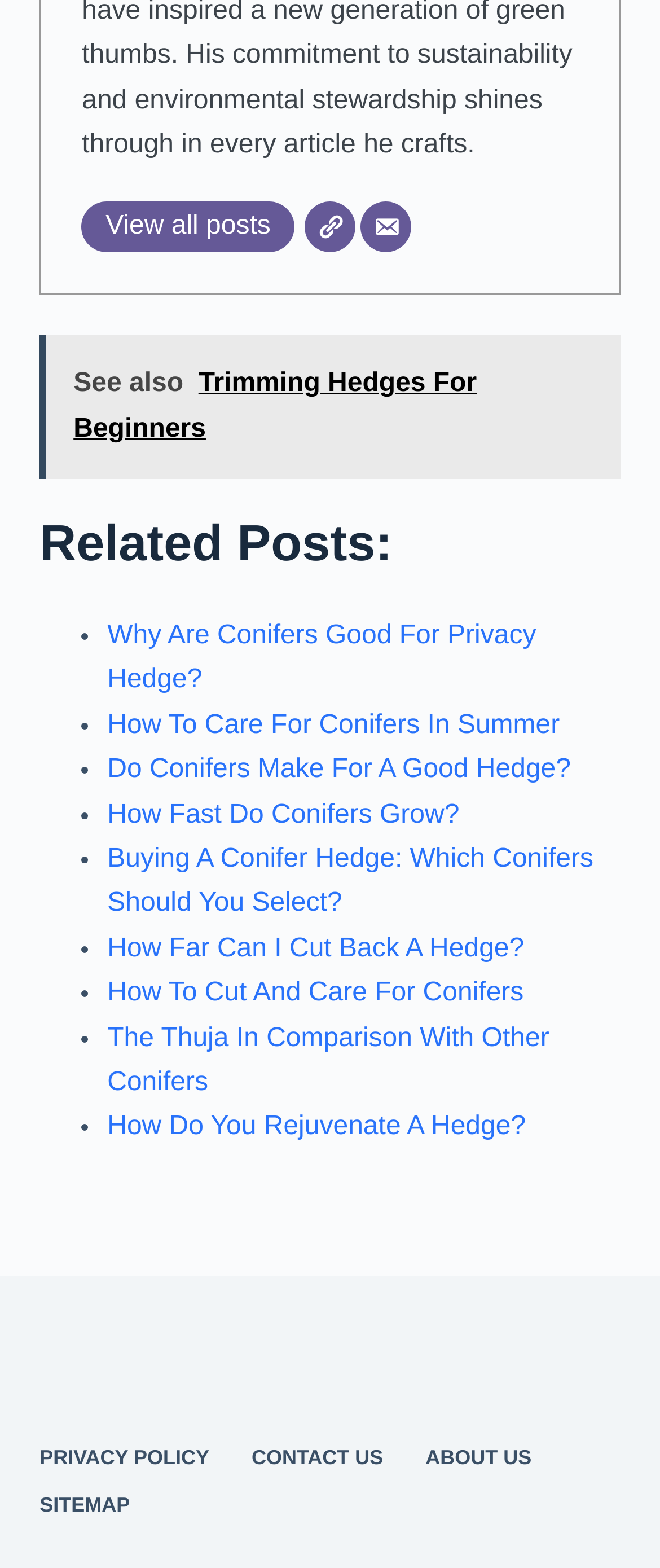Please provide the bounding box coordinates for the element that needs to be clicked to perform the following instruction: "Read about Trimming Hedges For Beginners". The coordinates should be given as four float numbers between 0 and 1, i.e., [left, top, right, bottom].

[0.06, 0.214, 0.94, 0.306]